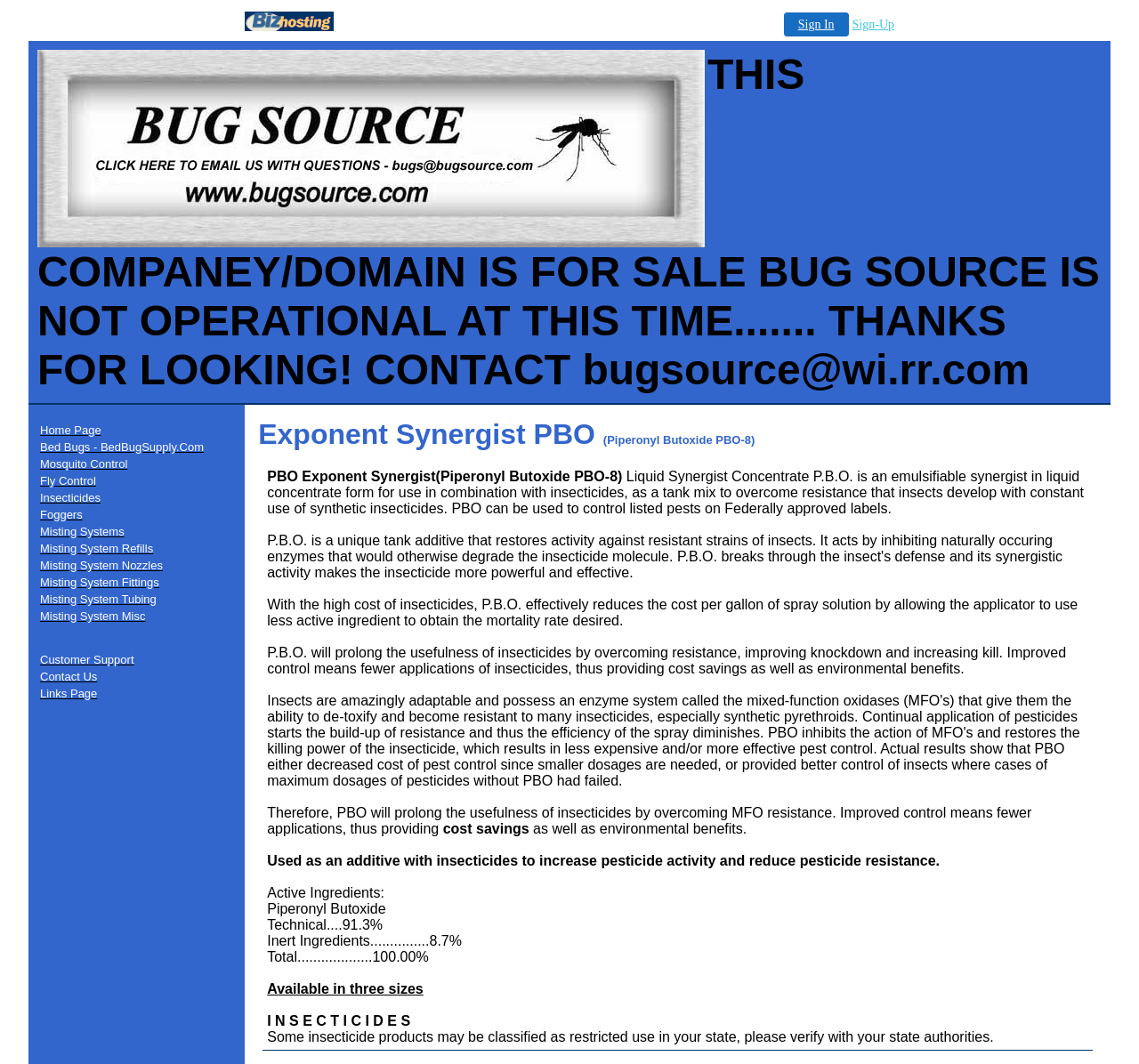By analyzing the image, answer the following question with a detailed response: What is the contact email address mentioned on the webpage?

The contact email address is mentioned in the first table row, which contains a long description of the company and its products. The email address is 'bugsource@wi.rr.com'.